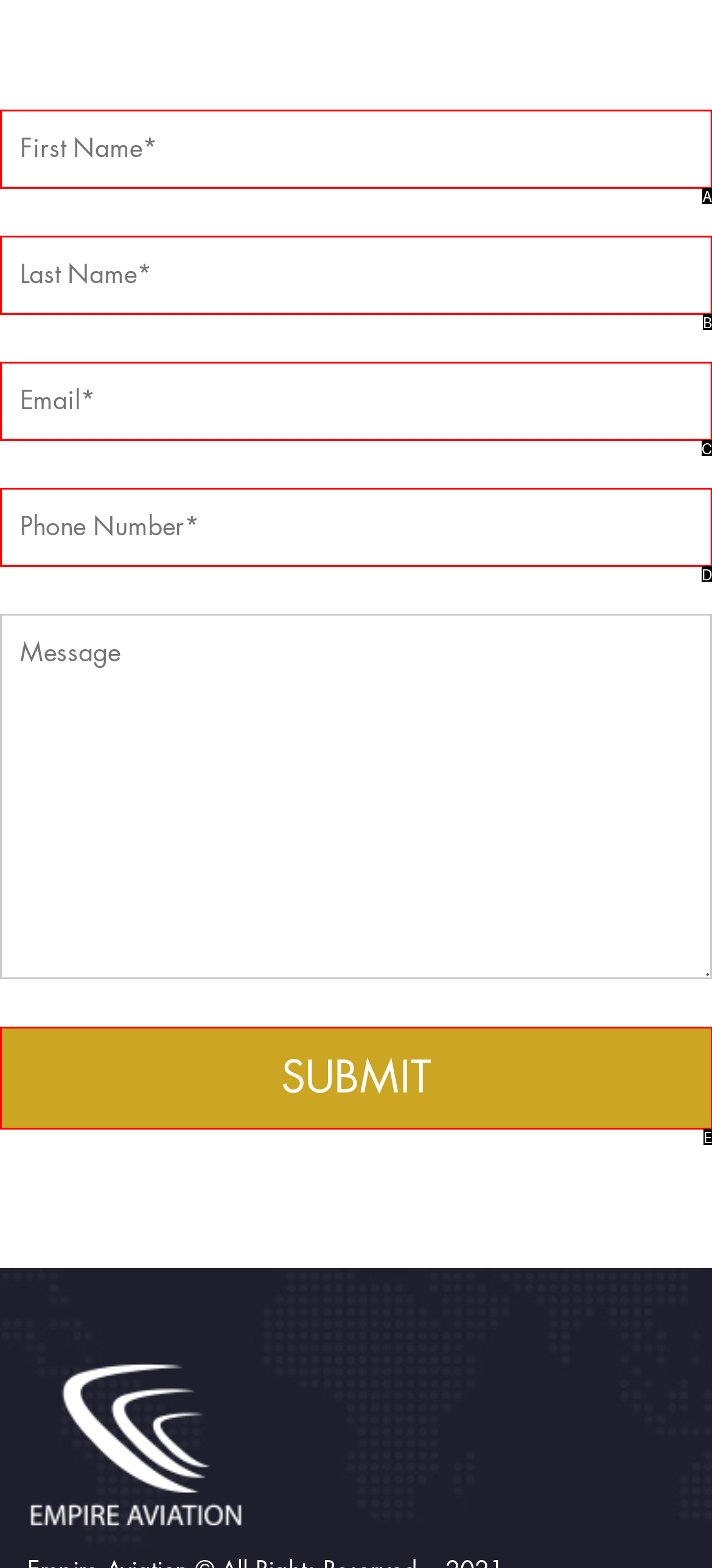From the given choices, determine which HTML element matches the description: value="Submit". Reply with the appropriate letter.

E